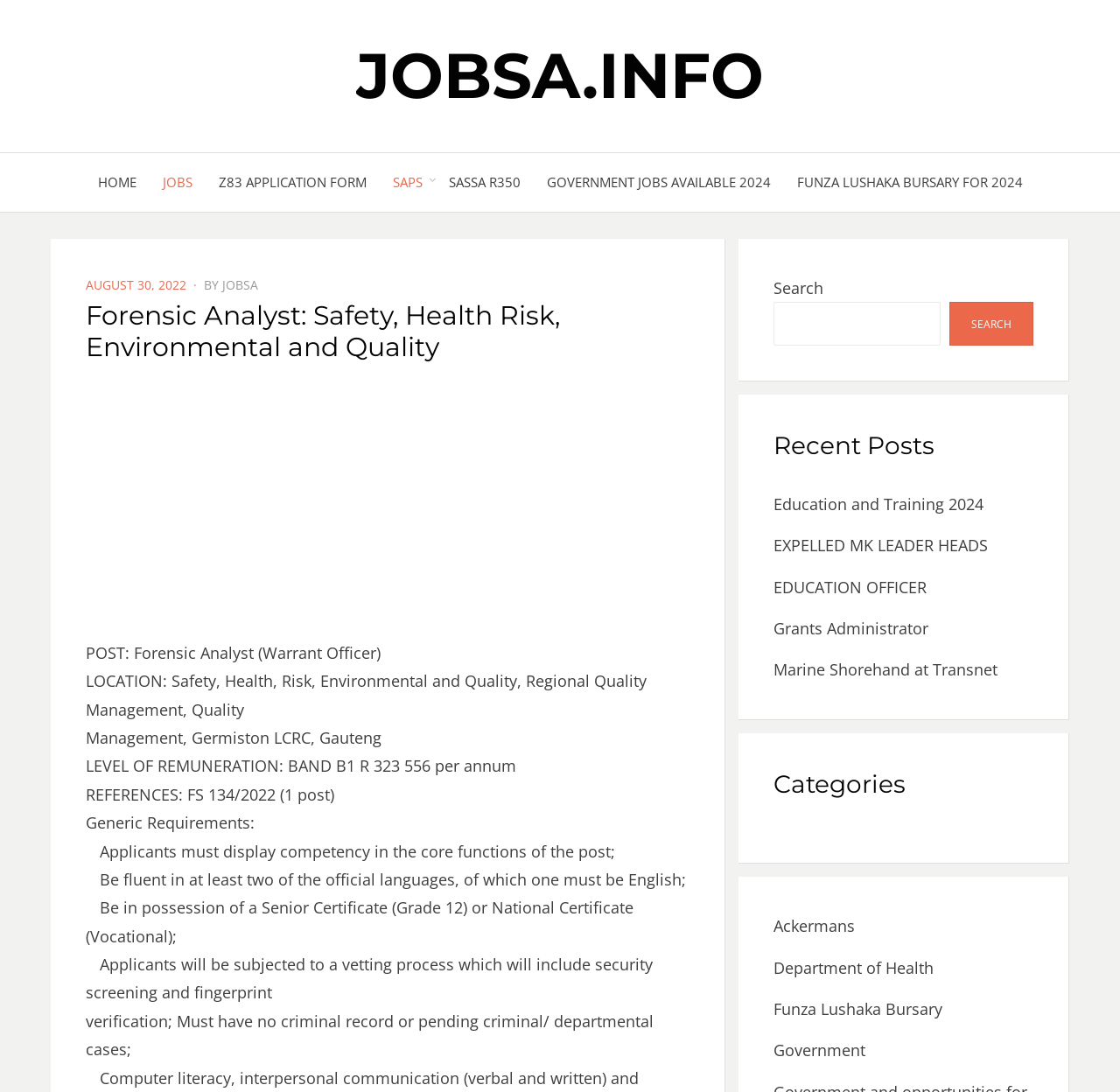Provide a short answer to the following question with just one word or phrase: What is the name of the website?

JOBSA.INFO